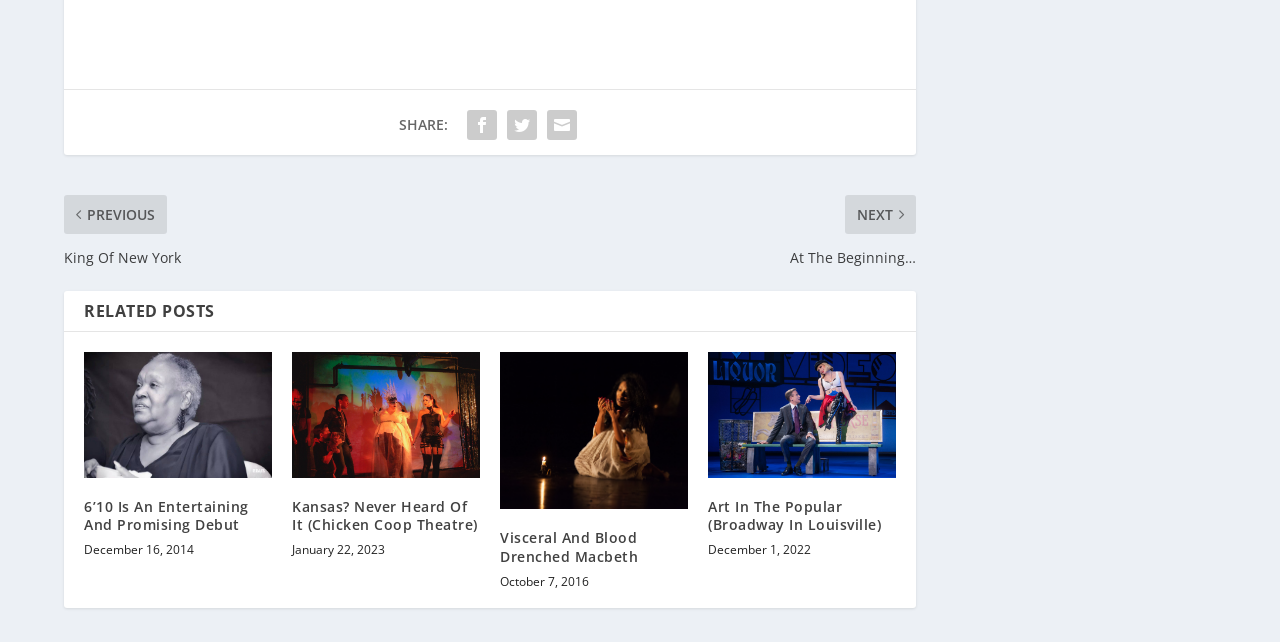Specify the bounding box coordinates for the region that must be clicked to perform the given instruction: "Share on social media".

[0.361, 0.163, 0.392, 0.225]